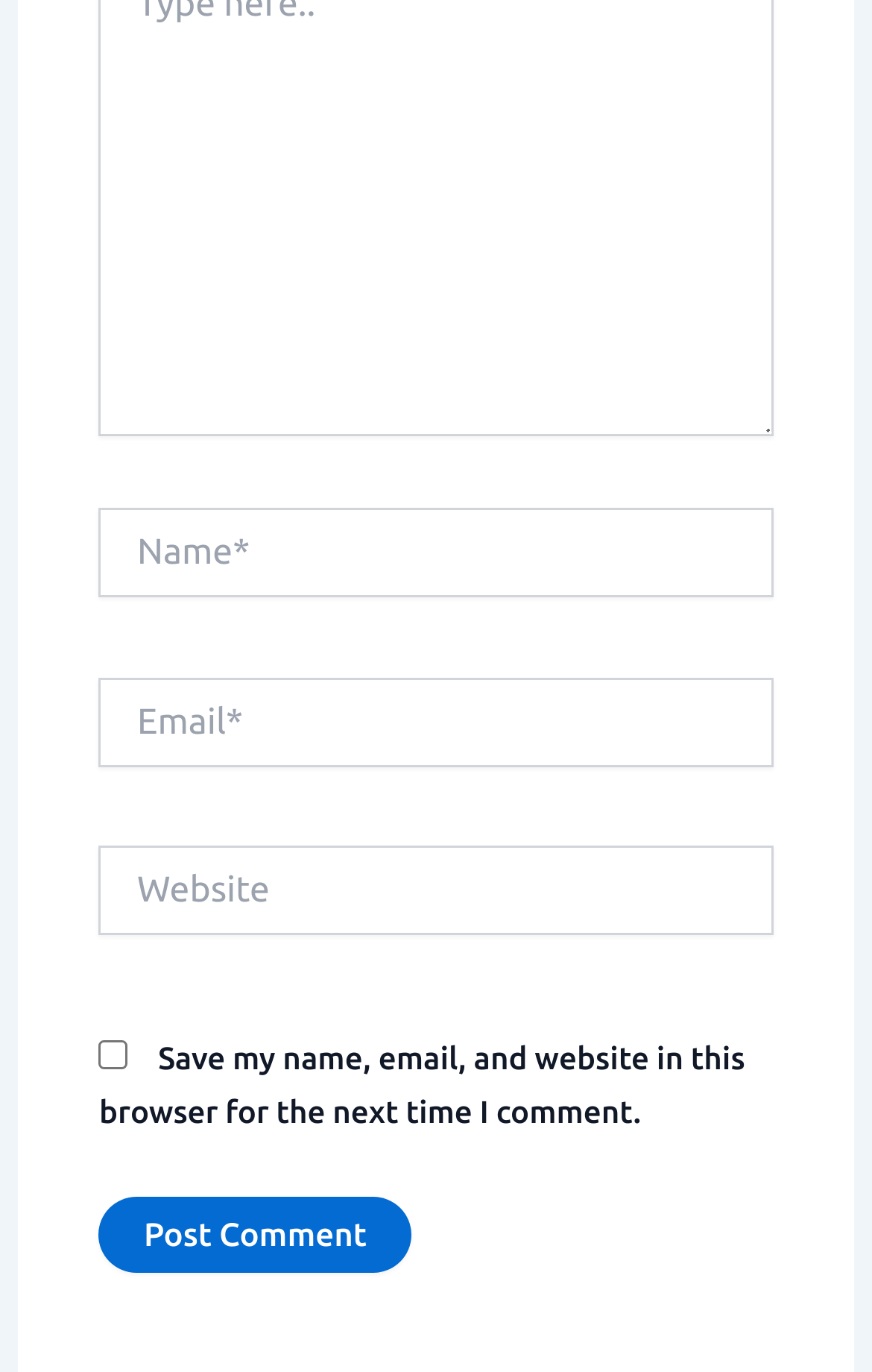What is the label of the button?
Refer to the image and provide a one-word or short phrase answer.

Post Comment